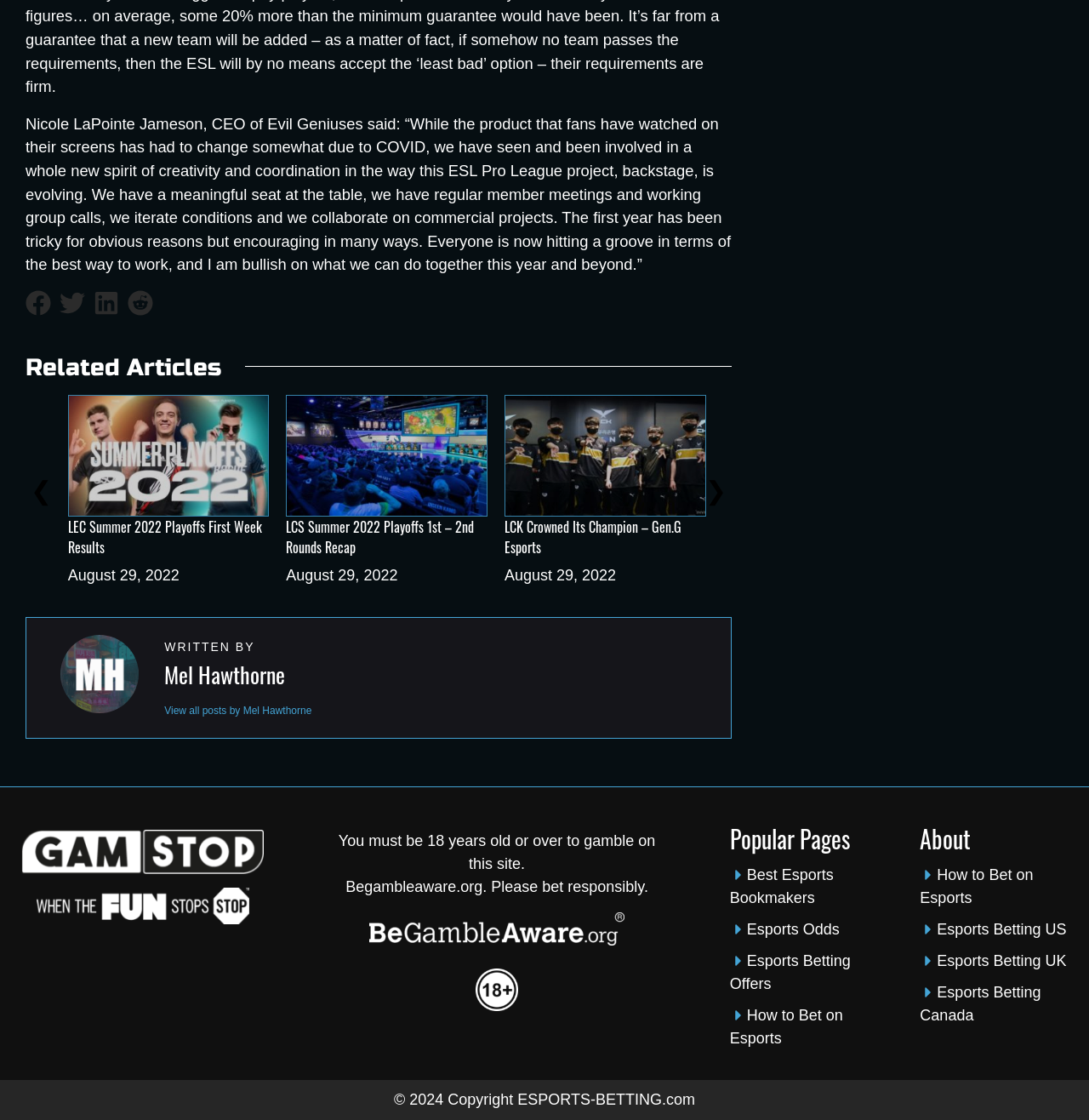Find the bounding box coordinates of the element you need to click on to perform this action: 'Share on Facebook'. The coordinates should be represented by four float values between 0 and 1, in the format [left, top, right, bottom].

[0.023, 0.262, 0.047, 0.277]